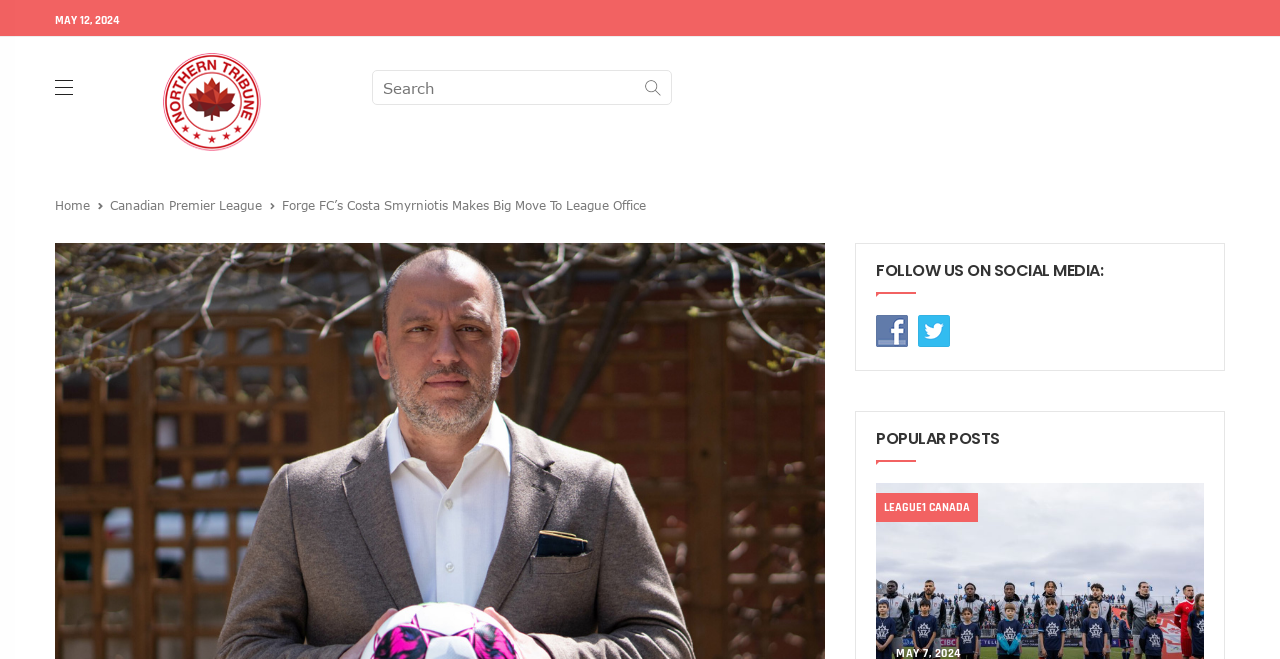Provide a brief response to the question below using a single word or phrase: 
What is the name of the football club mentioned?

Forge FC